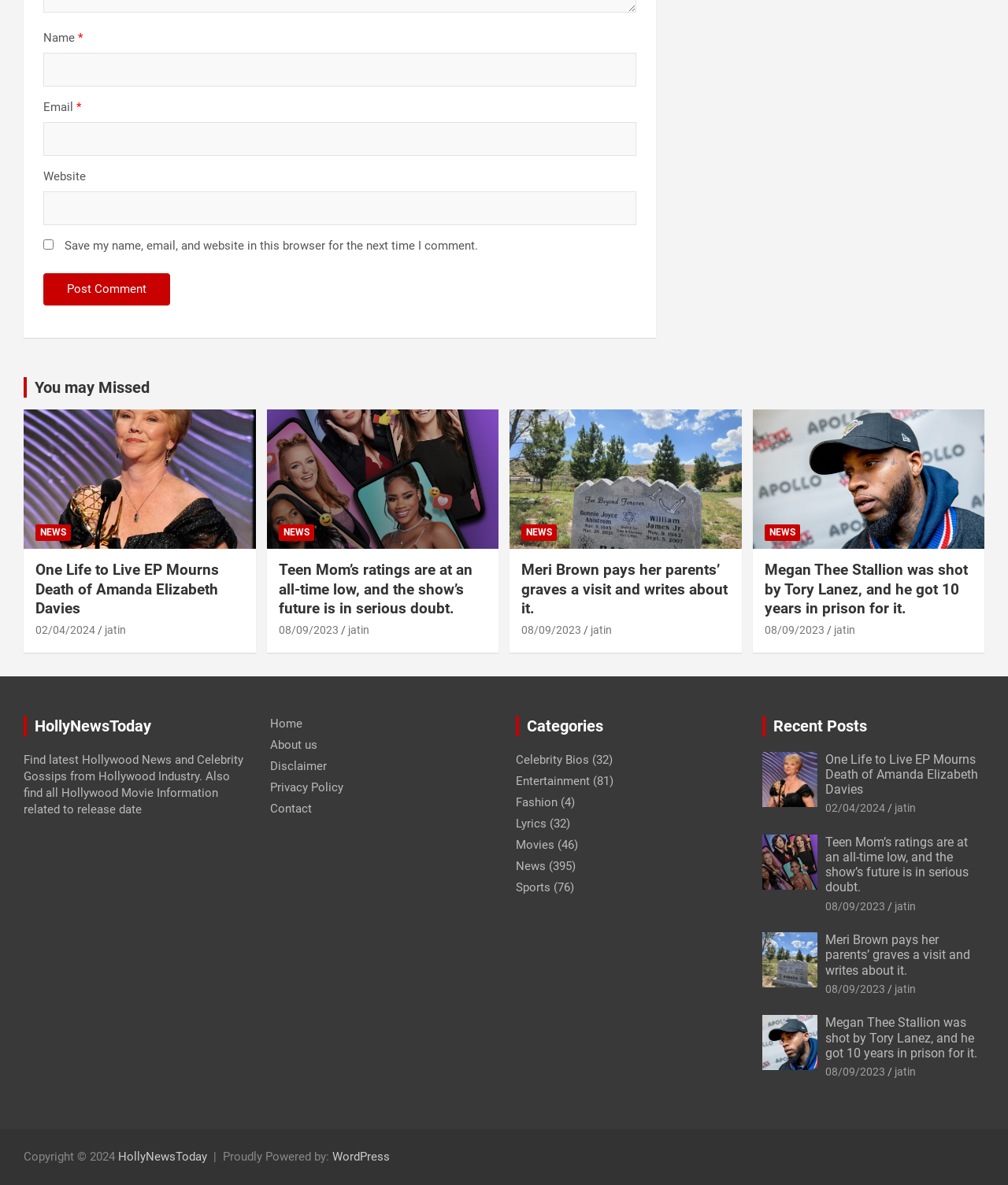Please find the bounding box coordinates of the element that needs to be clicked to perform the following instruction: "Read the 'One Life to Live EP Mourns Death of Amanda Elizabeth Davies' article". The bounding box coordinates should be four float numbers between 0 and 1, represented as [left, top, right, bottom].

[0.035, 0.473, 0.217, 0.521]